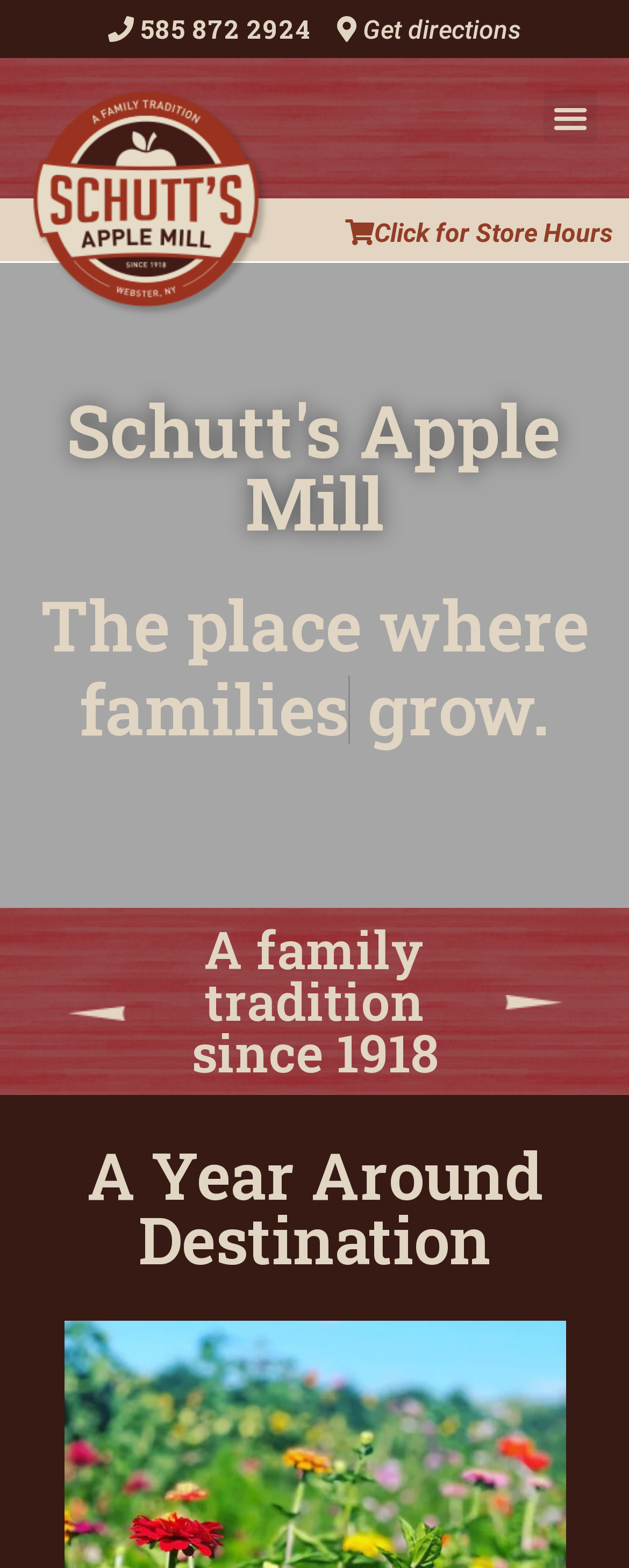What is the direction to get to Schutt's Apple Mill?
Respond with a short answer, either a single word or a phrase, based on the image.

Get directions